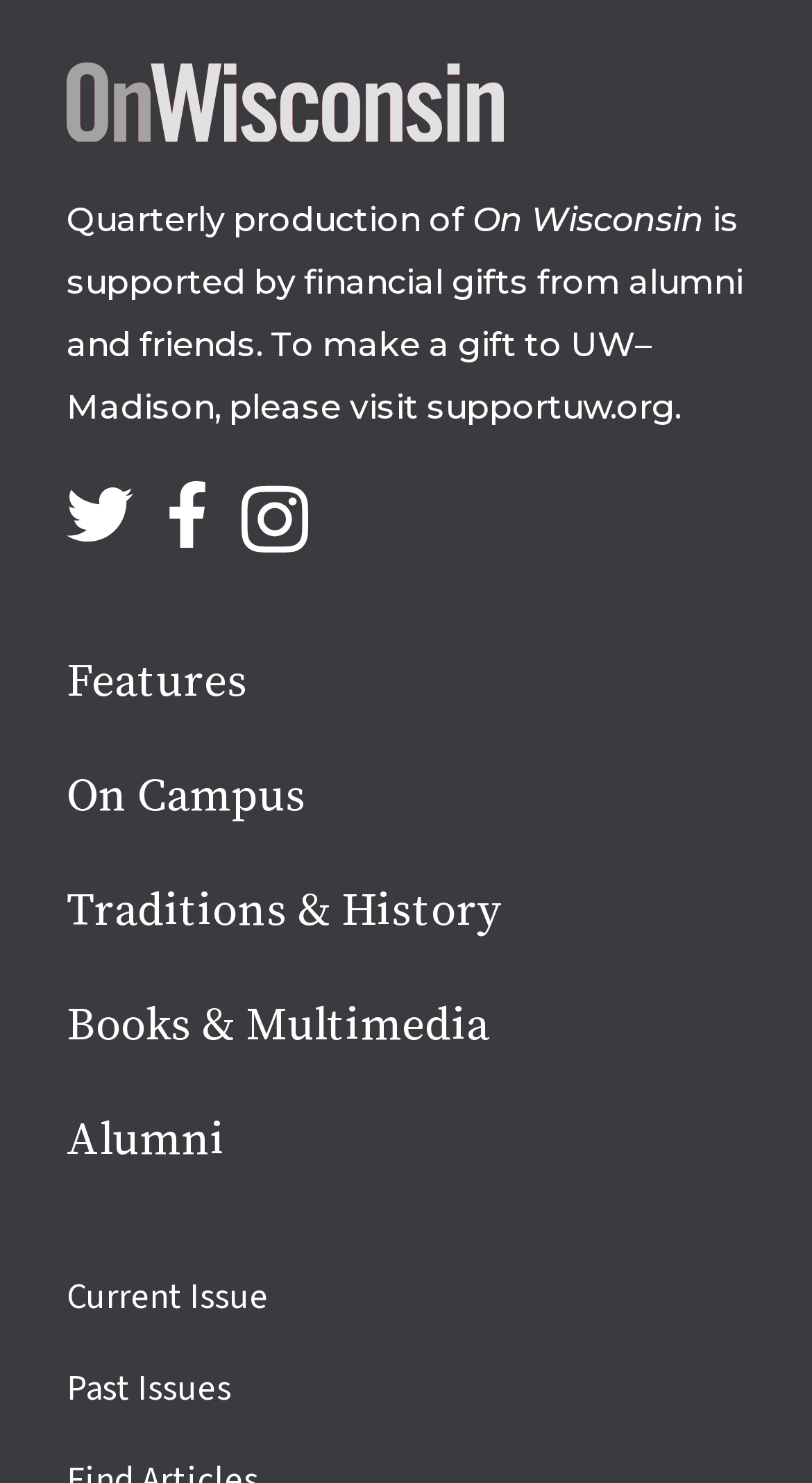What is the name of the university?
Using the information from the image, answer the question thoroughly.

The answer can be found in the StaticText element 'On Wisconsin is supported by financial gifts from alumni and friends. To make a gift to UW–Madison, please' which mentions the university name UW–Madison.